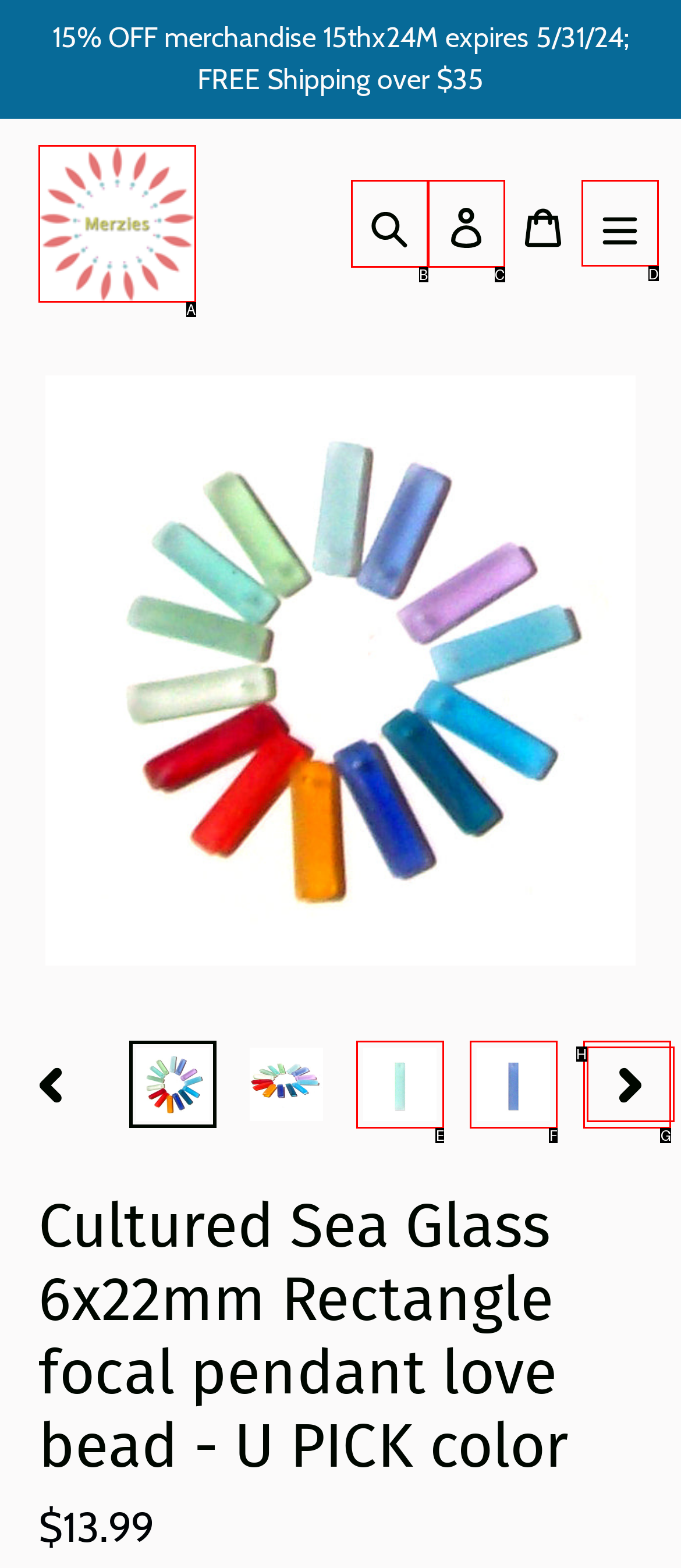Point out which UI element to click to complete this task: Donate with PayPal
Answer with the letter corresponding to the right option from the available choices.

None